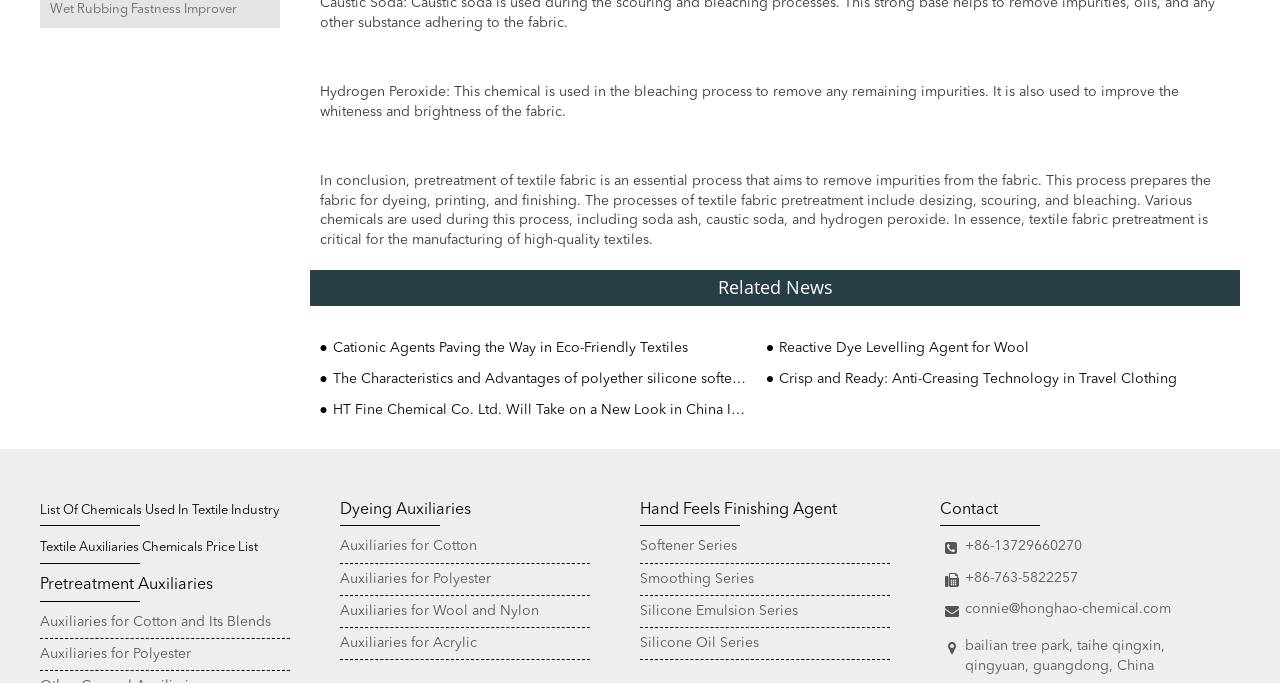Pinpoint the bounding box coordinates of the clickable area necessary to execute the following instruction: "Contact via connie@honghao-chemical.com". The coordinates should be given as four float numbers between 0 and 1, namely [left, top, right, bottom].

[0.754, 0.876, 0.961, 0.906]